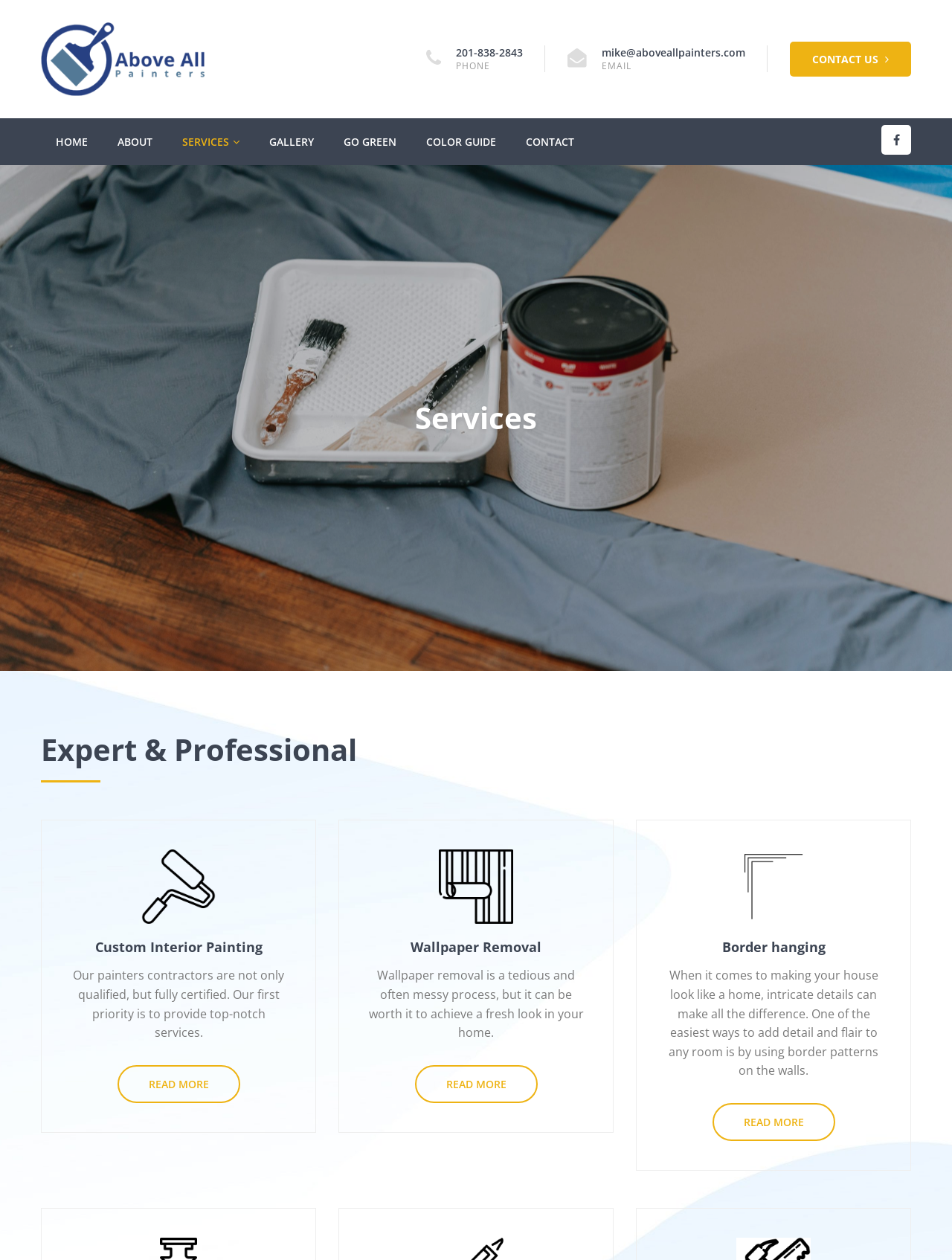Identify the bounding box coordinates of the clickable region to carry out the given instruction: "Click the phone number".

[0.479, 0.036, 0.549, 0.047]